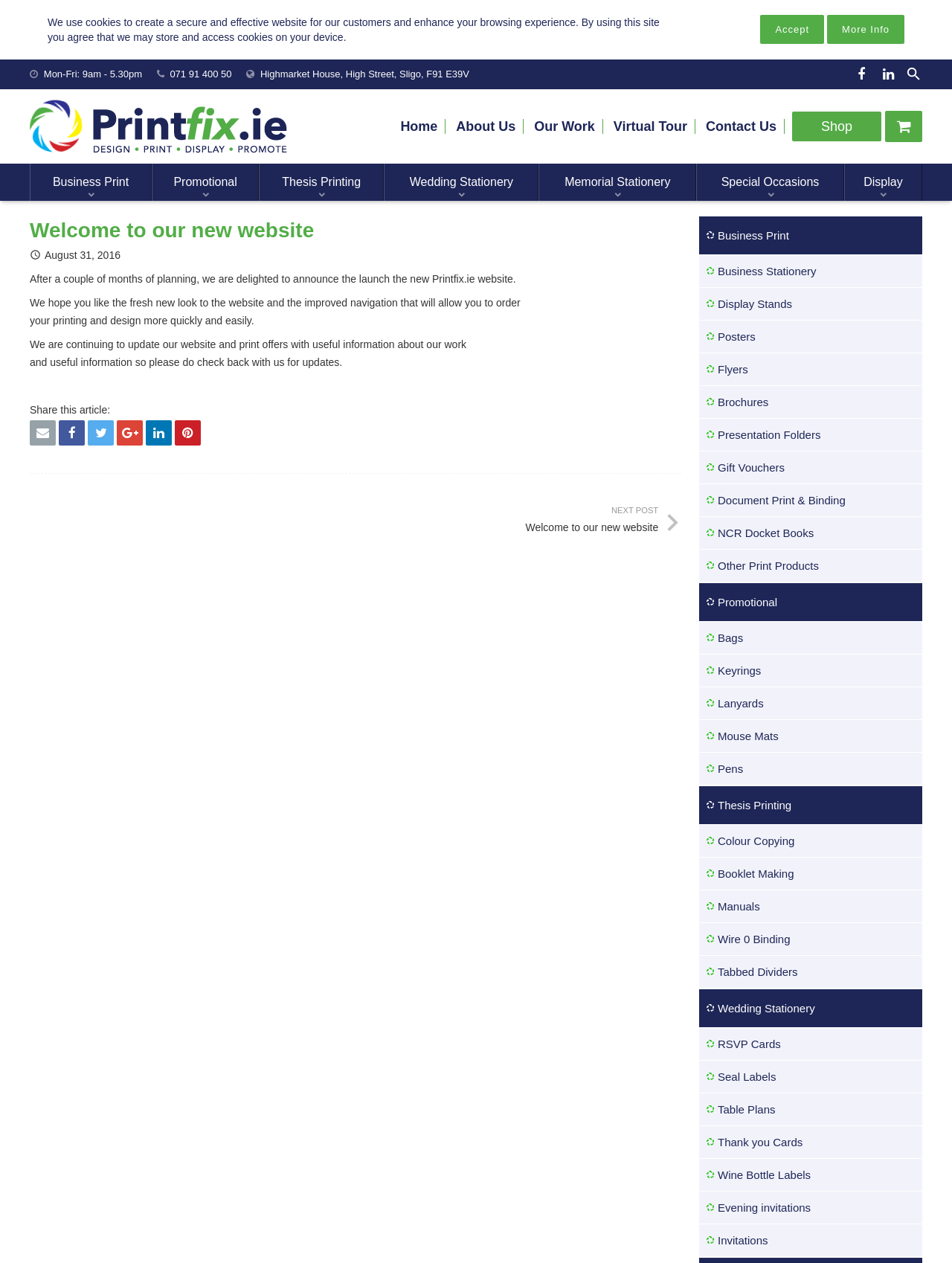Determine the coordinates of the bounding box for the clickable area needed to execute this instruction: "Go to Home page".

[0.413, 0.094, 0.468, 0.106]